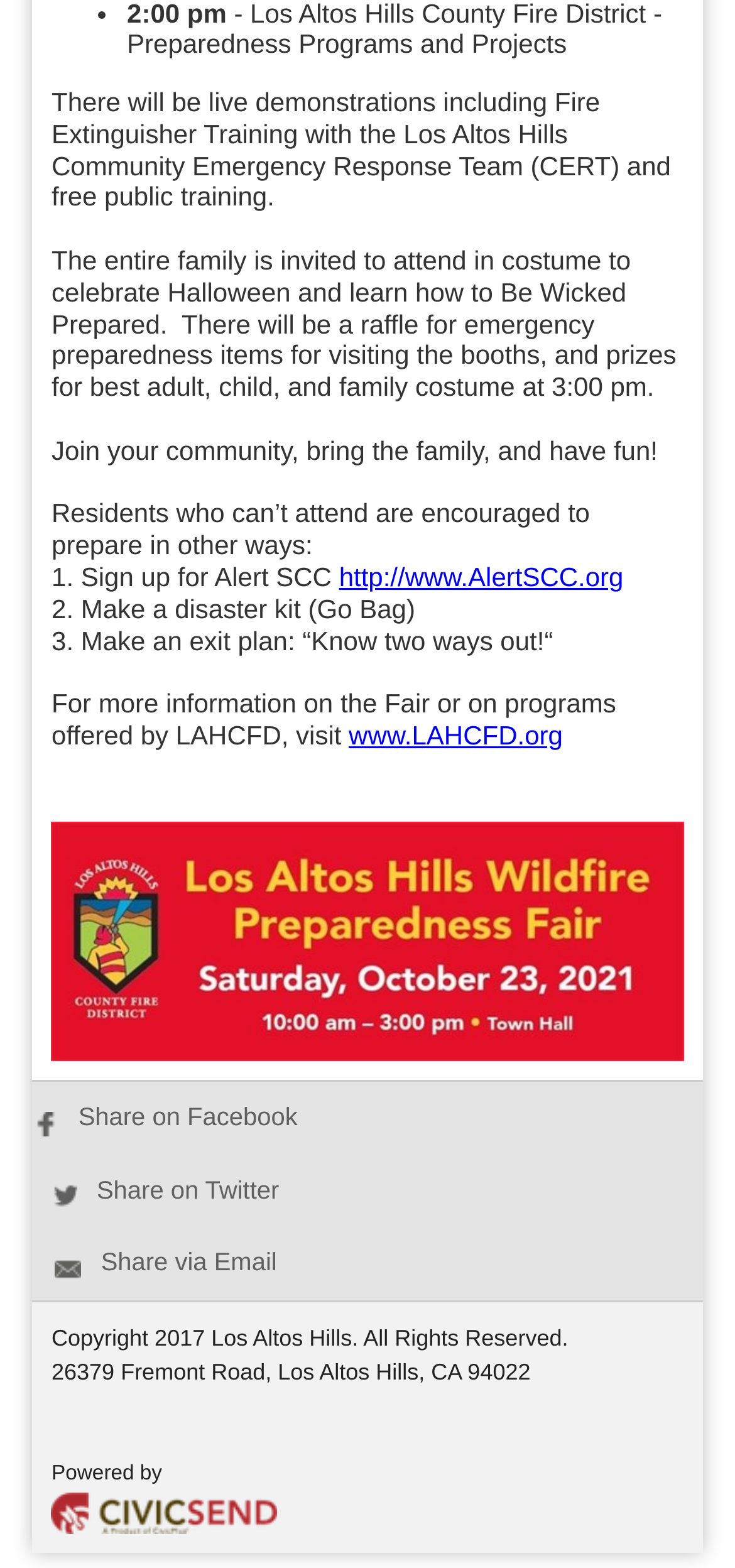Locate the bounding box coordinates for the element described below: "In Print »". The coordinates must be four float values between 0 and 1, formatted as [left, top, right, bottom].

None